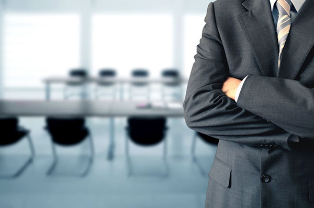Detail every significant feature and component of the image.

The image features a confident businessman standing with his arms crossed, dressed in a formal dark suit and a patterned tie, suggesting professionalism and authority. He is positioned in the foreground, with a softly blurred background that reveals a modern conference room equipped with a long table and black chairs, conveying a corporate environment. The natural light streaming through the windows enhances the brightness of the space, indicating a productive and inviting atmosphere, perfect for business meetings or presentations. The overall composition emphasizes a sense of leadership and readiness, ideal for anyone in a professional setting.